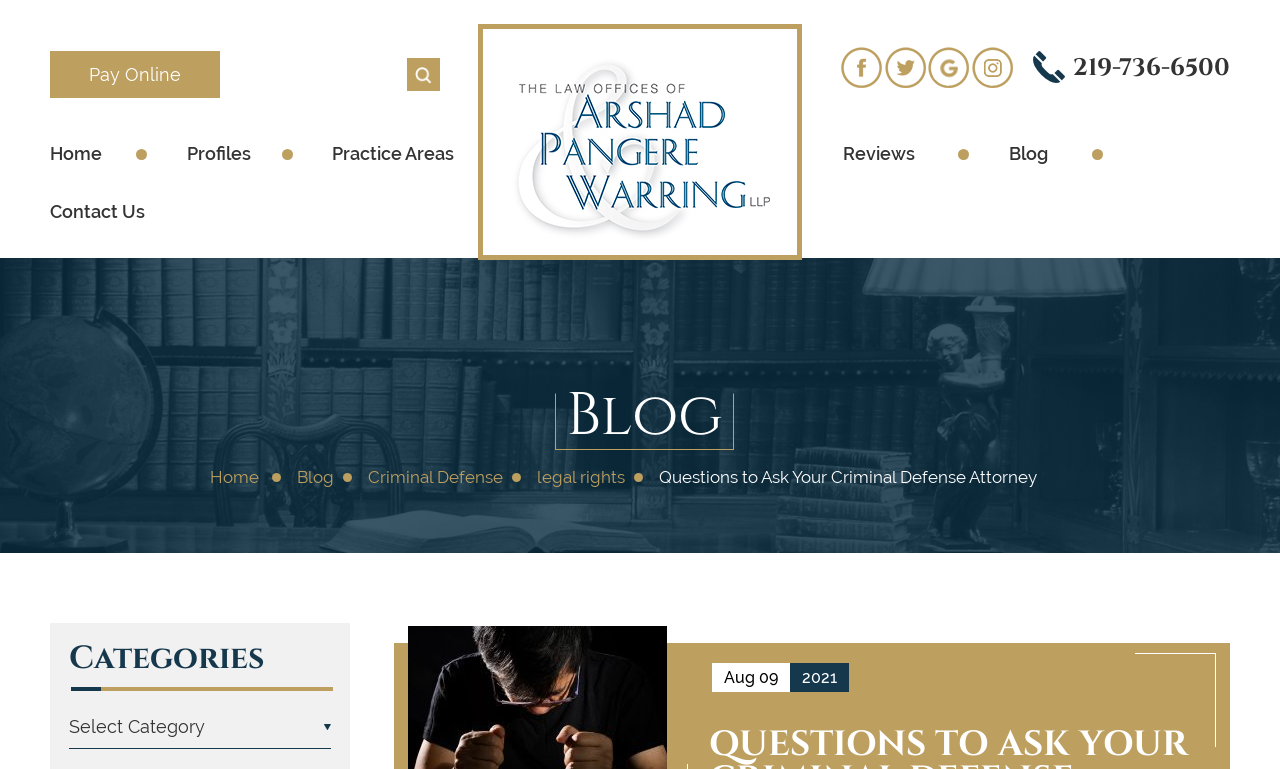Find the bounding box coordinates of the element you need to click on to perform this action: 'Visit the criminal defense lawyer's profile'. The coordinates should be represented by four float values between 0 and 1, in the format [left, top, right, bottom].

[0.377, 0.038, 0.623, 0.332]